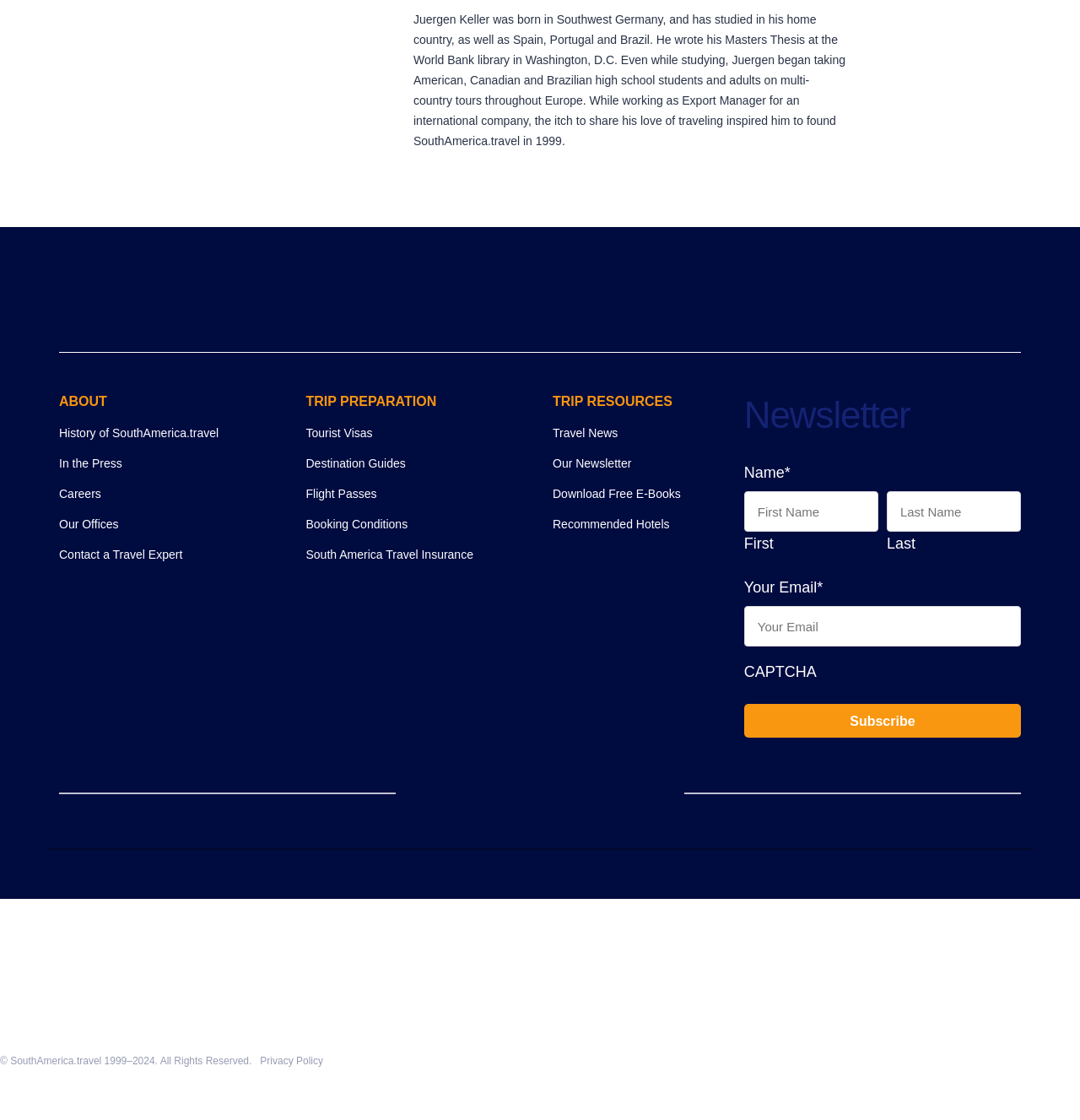Find the bounding box coordinates of the area to click in order to follow the instruction: "Learn about the history of SouthAmerica.travel".

[0.055, 0.381, 0.26, 0.394]